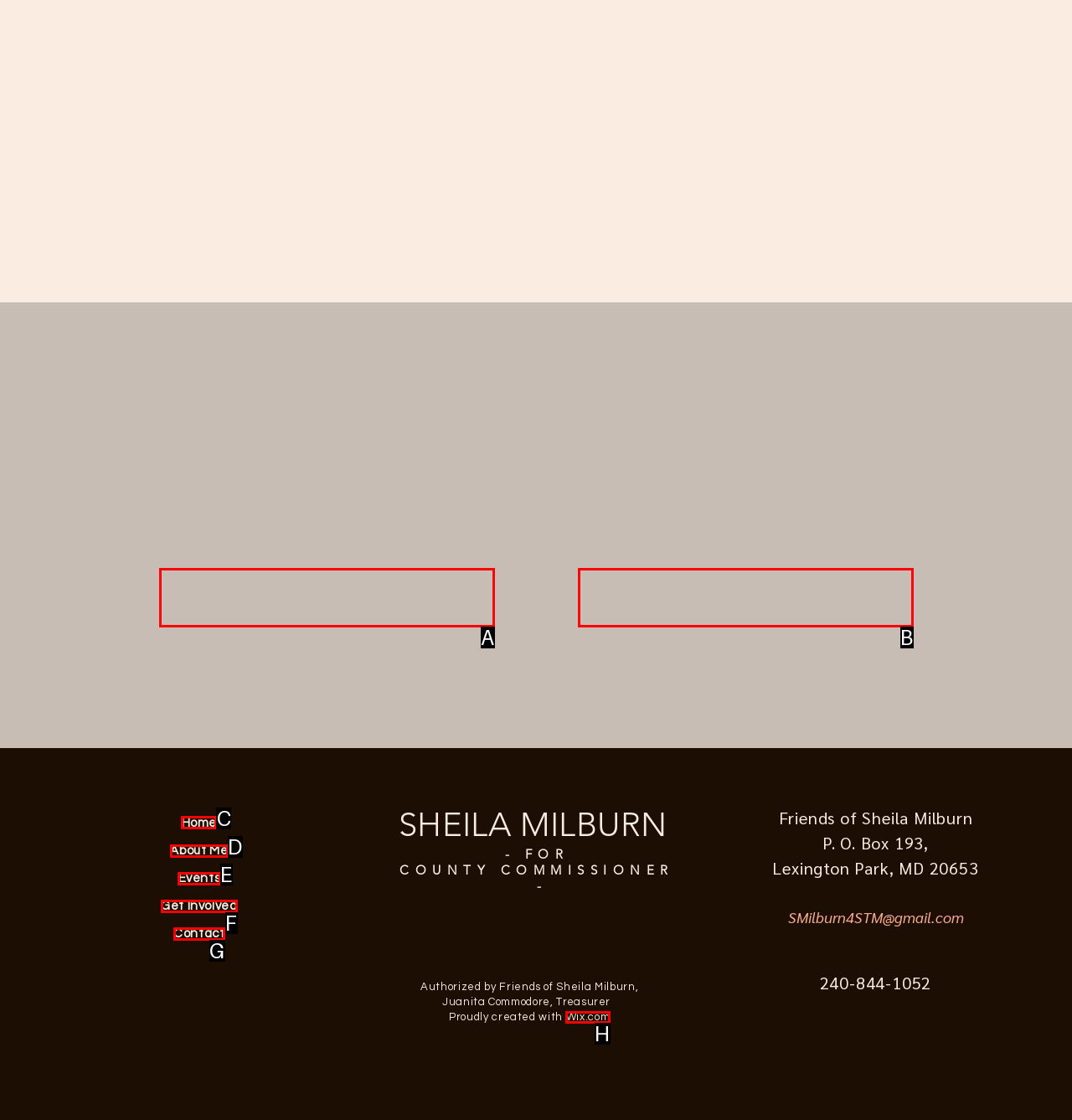Identify the HTML element to click to fulfill this task: Visit the Home page
Answer with the letter from the given choices.

C